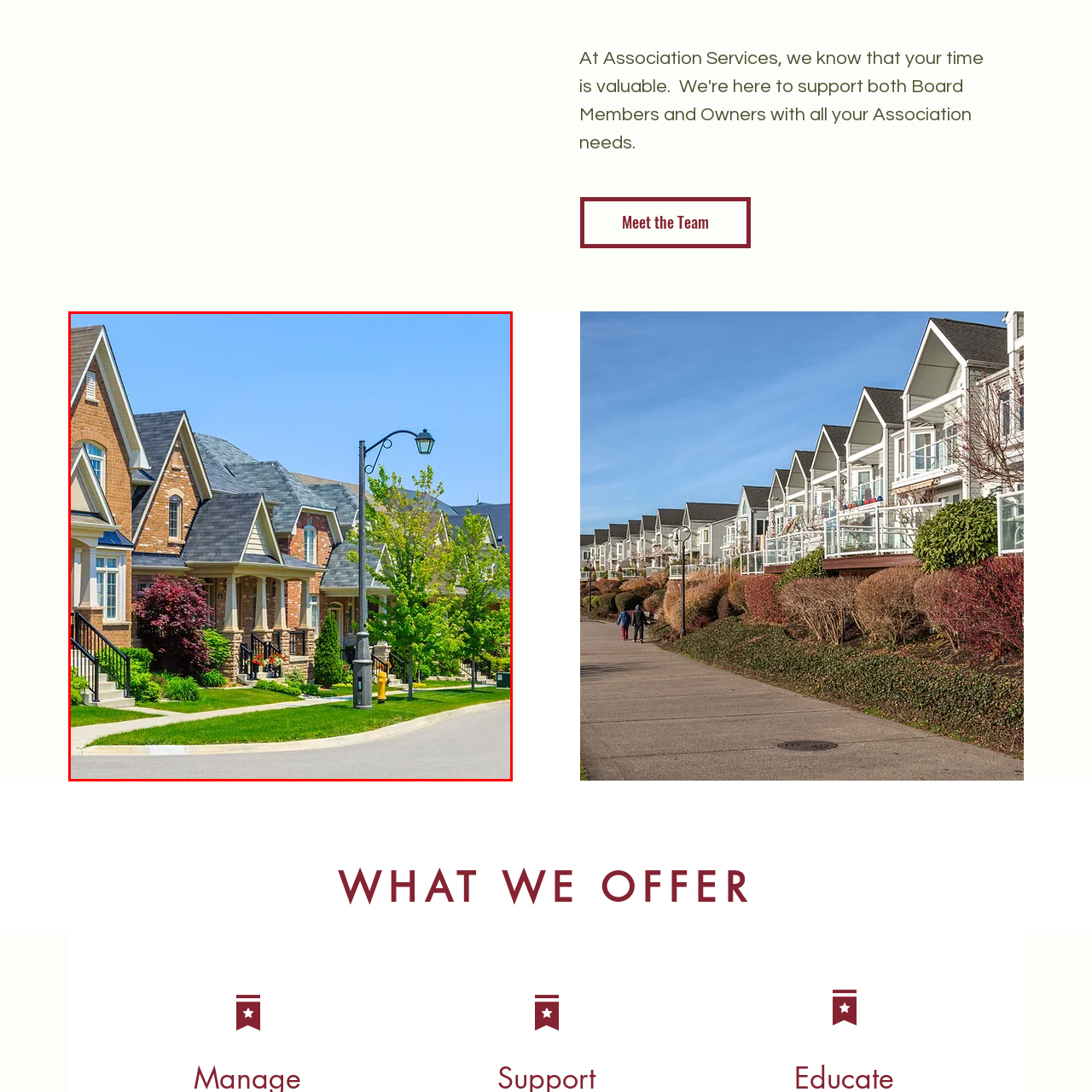Please look at the highlighted area within the red border and provide the answer to this question using just one word or phrase: 
What atmosphere do the houses exhibit?

inviting